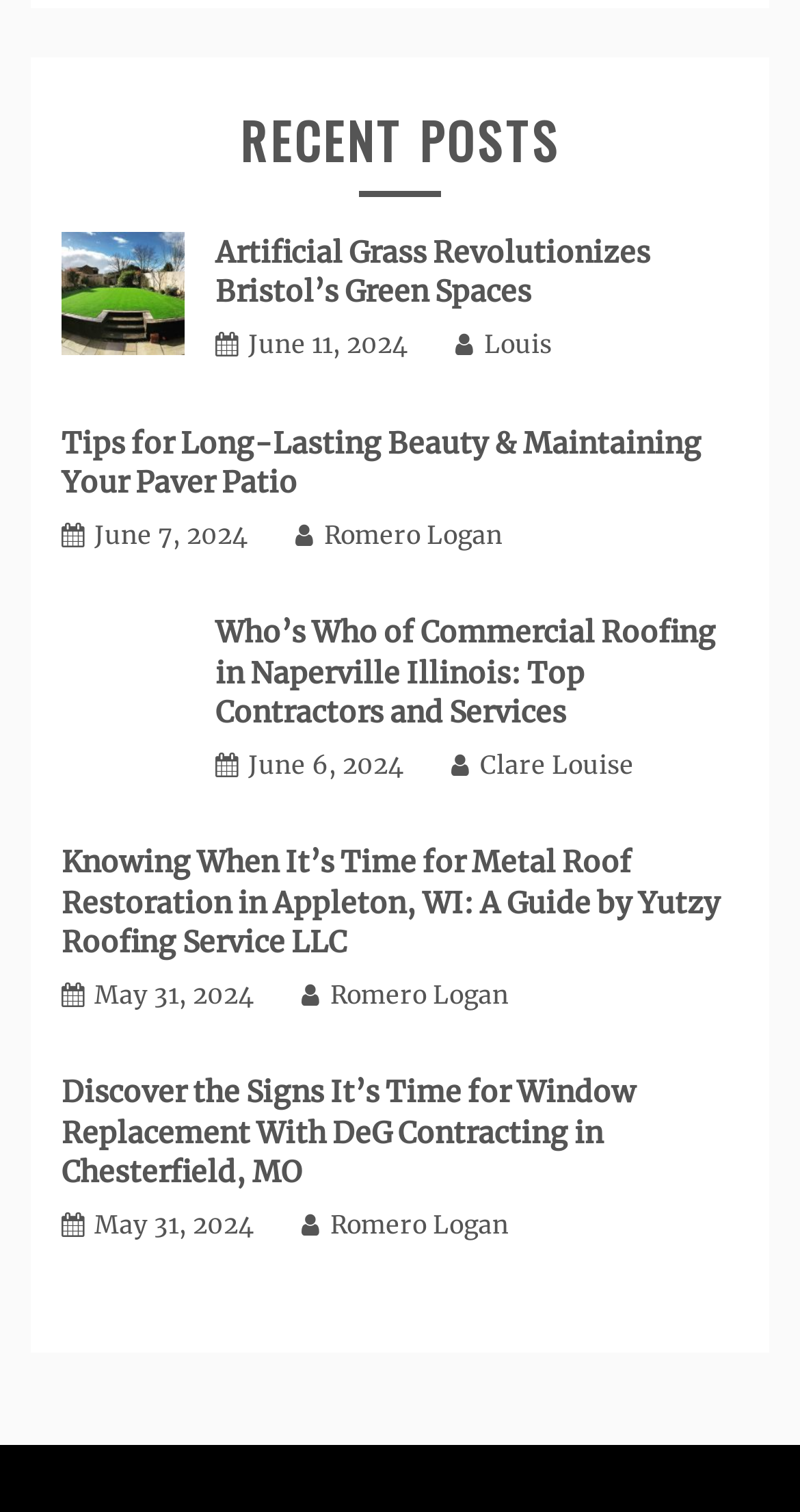Answer the question with a single word or phrase: 
What is the title of the first post?

Artificial Grass Revolutionizes Bristol’s Green Spaces